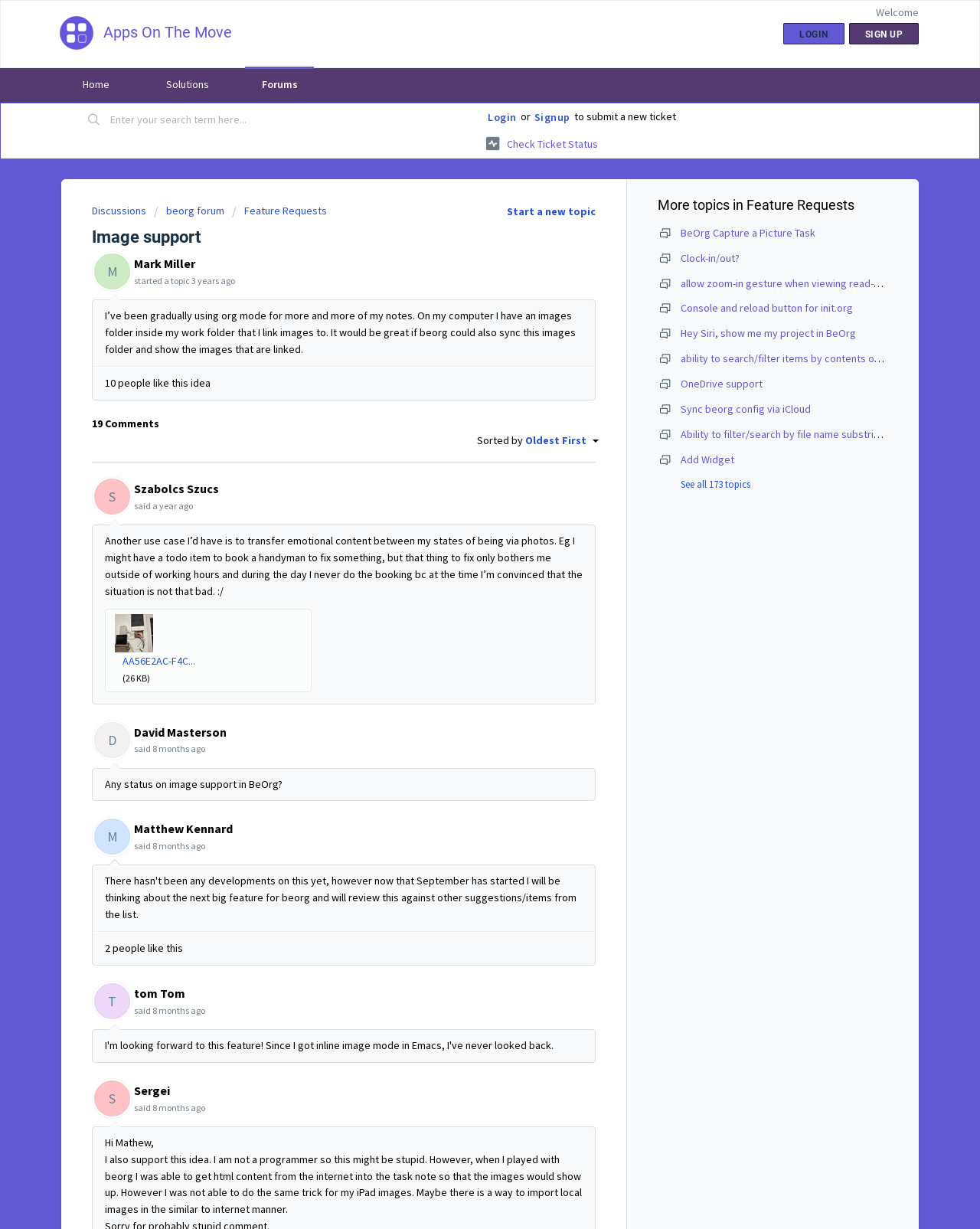Provide the bounding box for the UI element matching this description: "Login".

[0.498, 0.085, 0.527, 0.106]